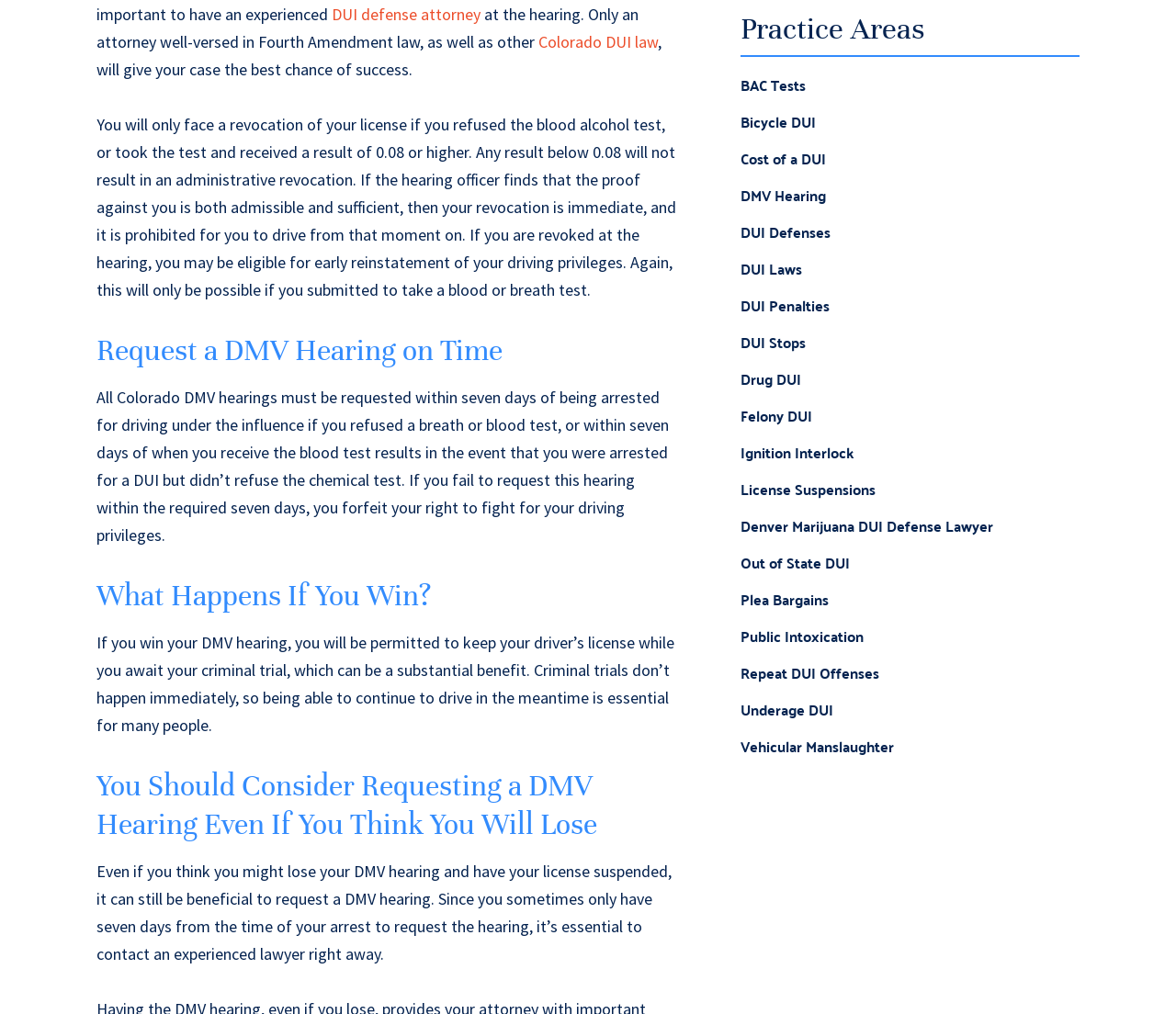Determine the bounding box of the UI element mentioned here: "Out of State DUI". The coordinates must be in the format [left, top, right, bottom] with values ranging from 0 to 1.

[0.63, 0.545, 0.723, 0.565]